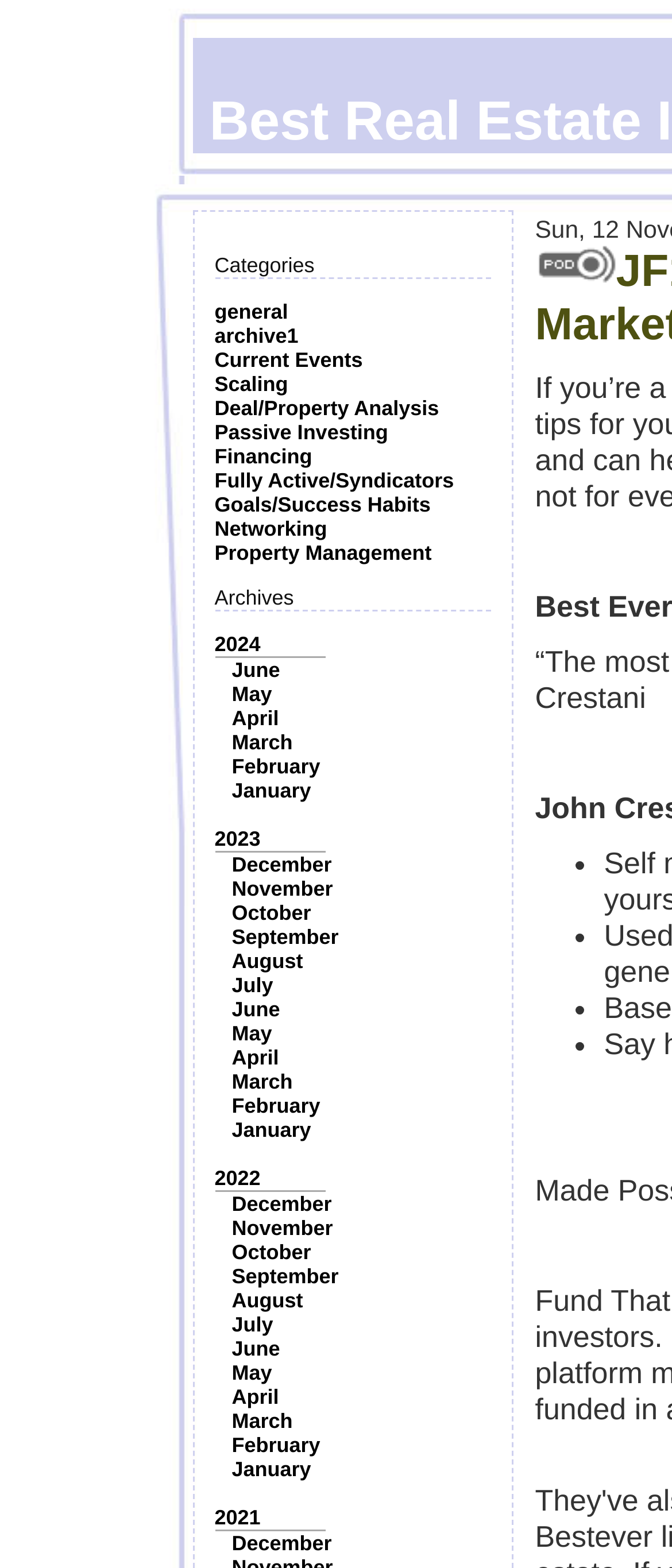Please identify the bounding box coordinates of the element that needs to be clicked to execute the following command: "Explore 'Passive Investing' topics". Provide the bounding box using four float numbers between 0 and 1, formatted as [left, top, right, bottom].

[0.319, 0.268, 0.577, 0.283]